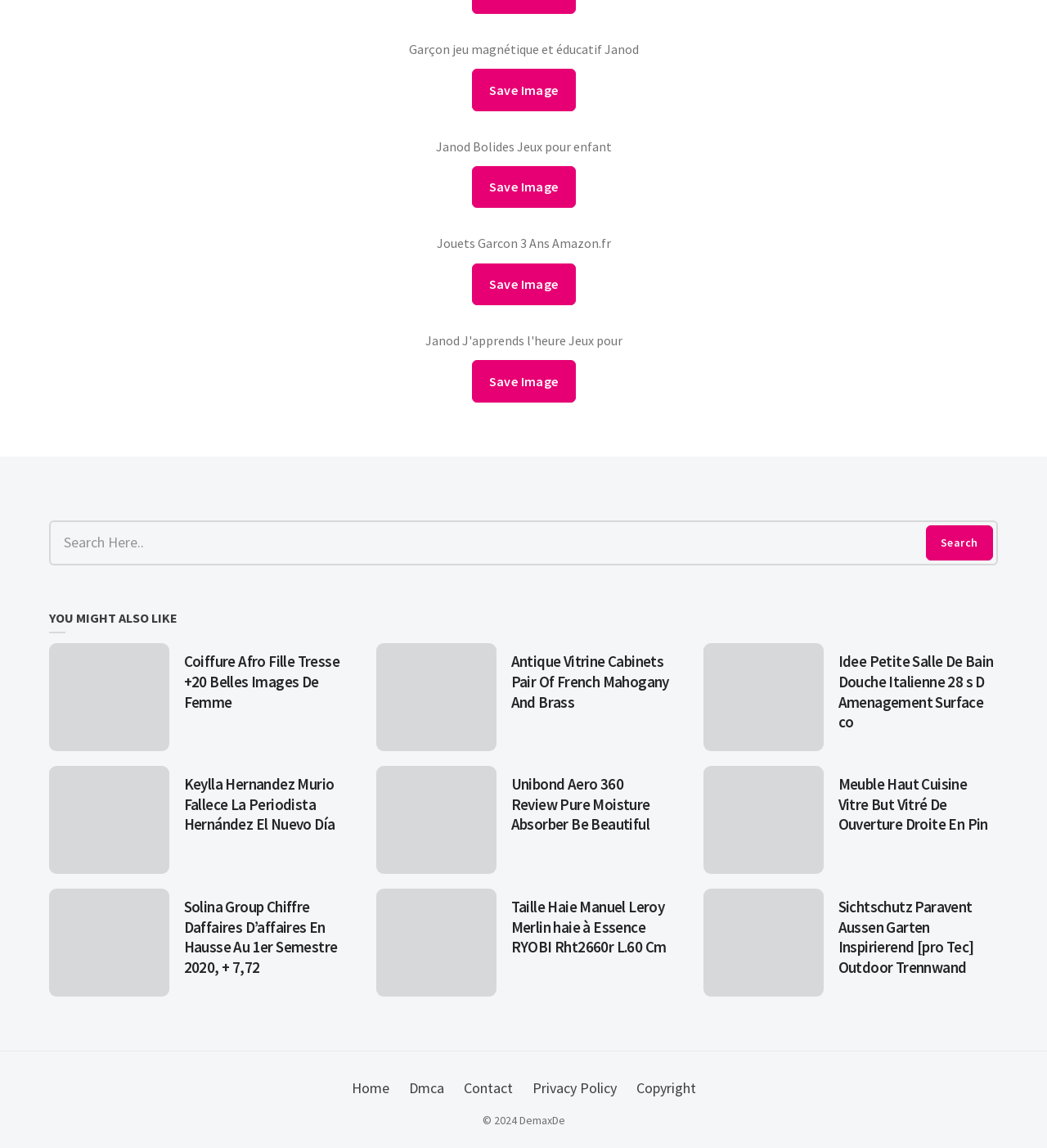Please locate the clickable area by providing the bounding box coordinates to follow this instruction: "Search for something".

[0.052, 0.458, 0.884, 0.488]